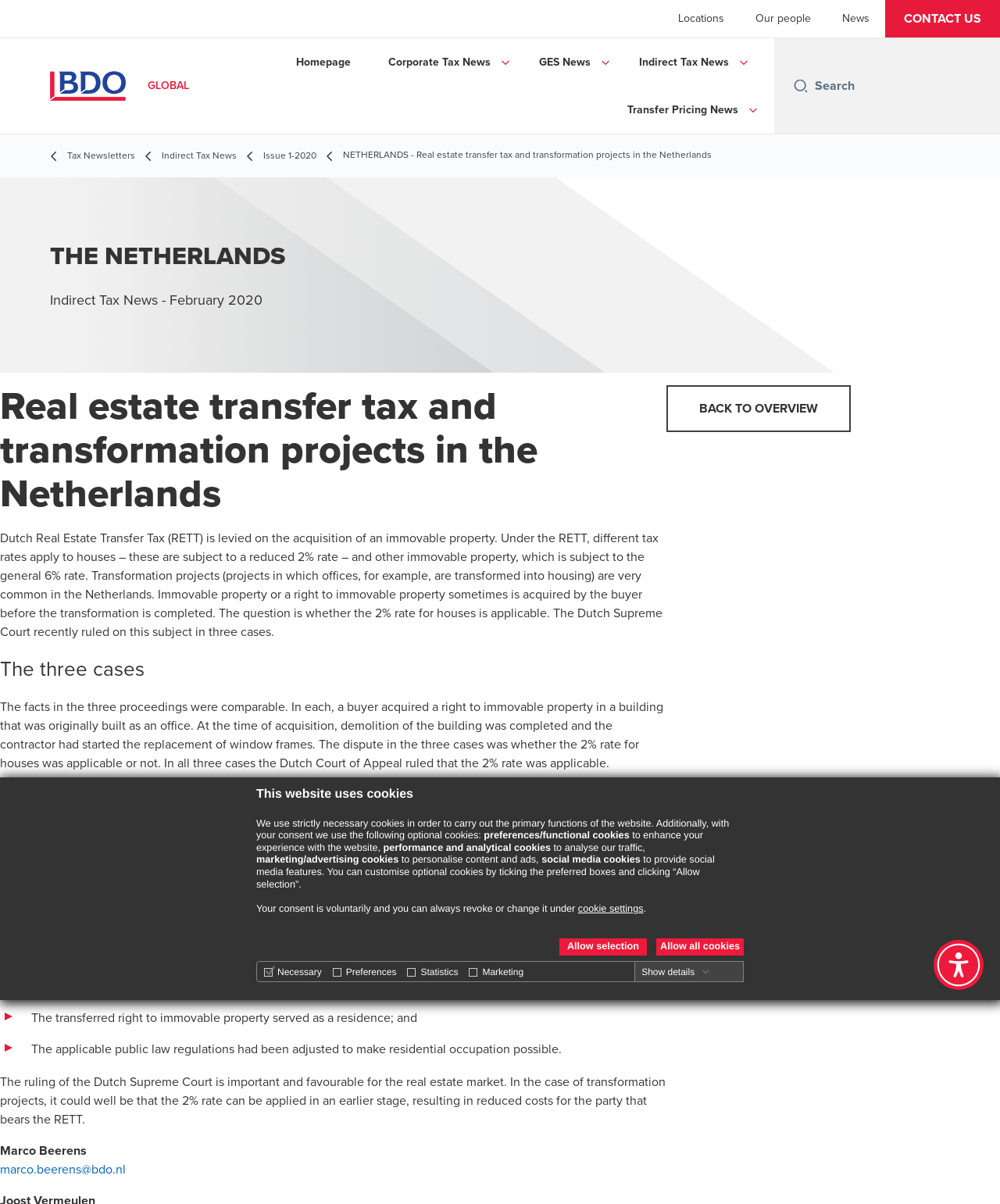Please provide a comprehensive response to the question below by analyzing the image: 
Who is the author of the article?

The author of the article is Marco Beerens, whose contact email is marco.beerens@bdo.nl, as mentioned at the bottom of the webpage.